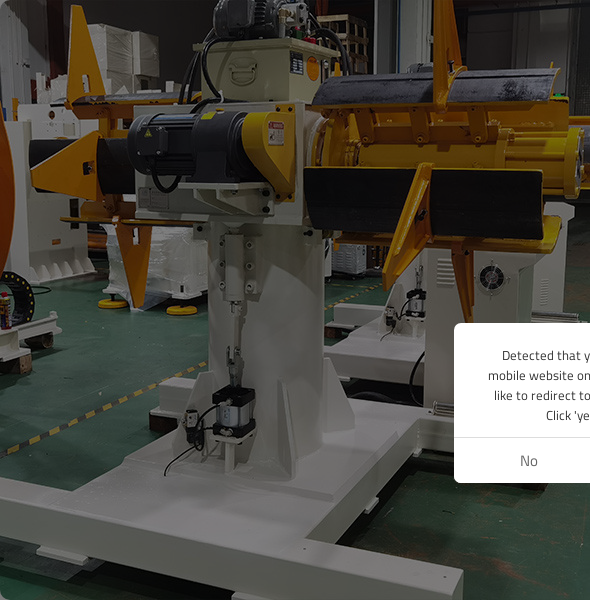What is the purpose of the double head uncoiler?
Please provide a detailed and comprehensive answer to the question.

The double head uncoiler is designed to streamline stamping automation processes, making it an ideal choice for tasks requiring sustained operational efficiency, as it can handle large coils efficiently and minimize downtime during coil changes.